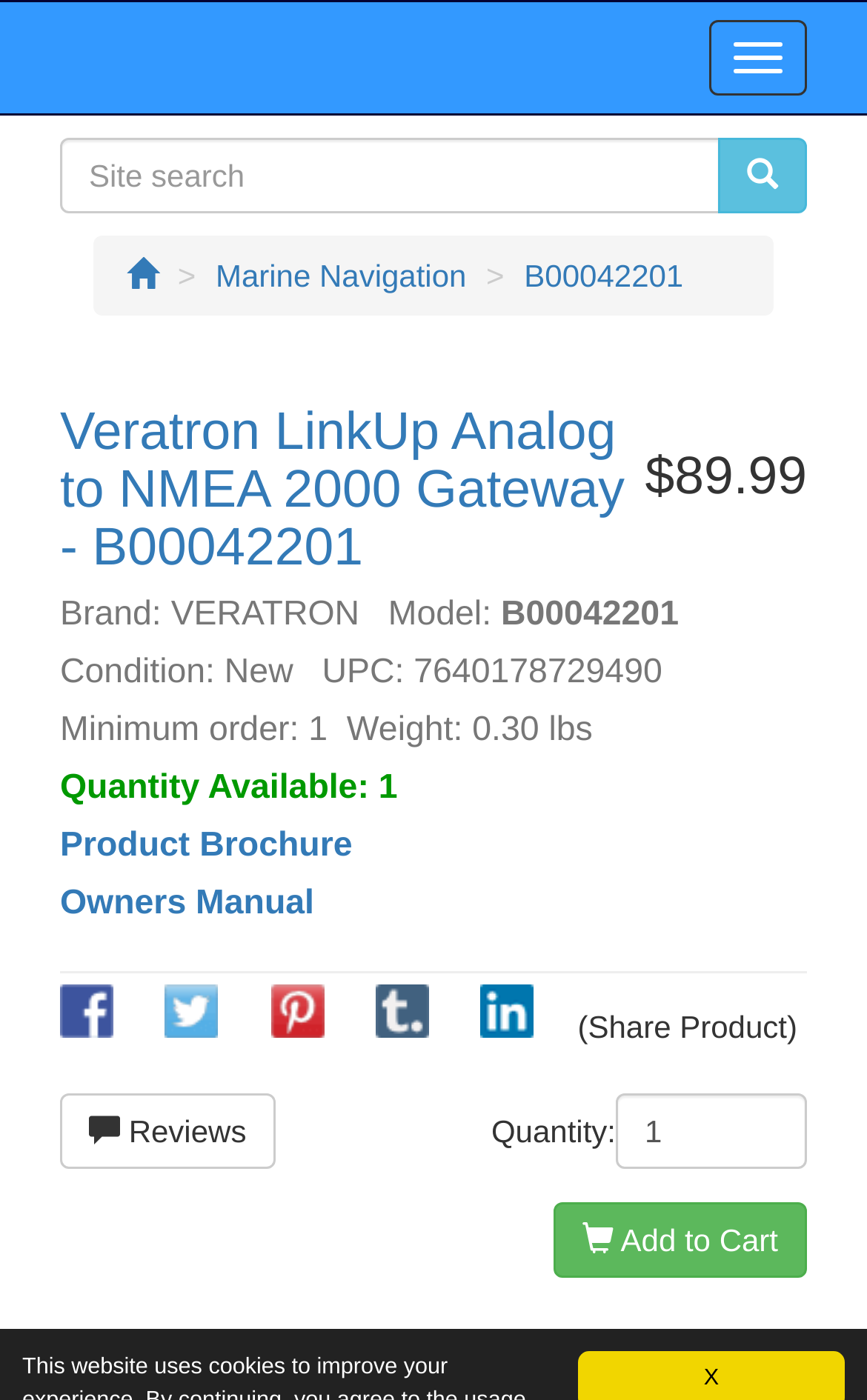Please specify the bounding box coordinates of the area that should be clicked to accomplish the following instruction: "View product details". The coordinates should consist of four float numbers between 0 and 1, i.e., [left, top, right, bottom].

[0.069, 0.287, 0.72, 0.413]